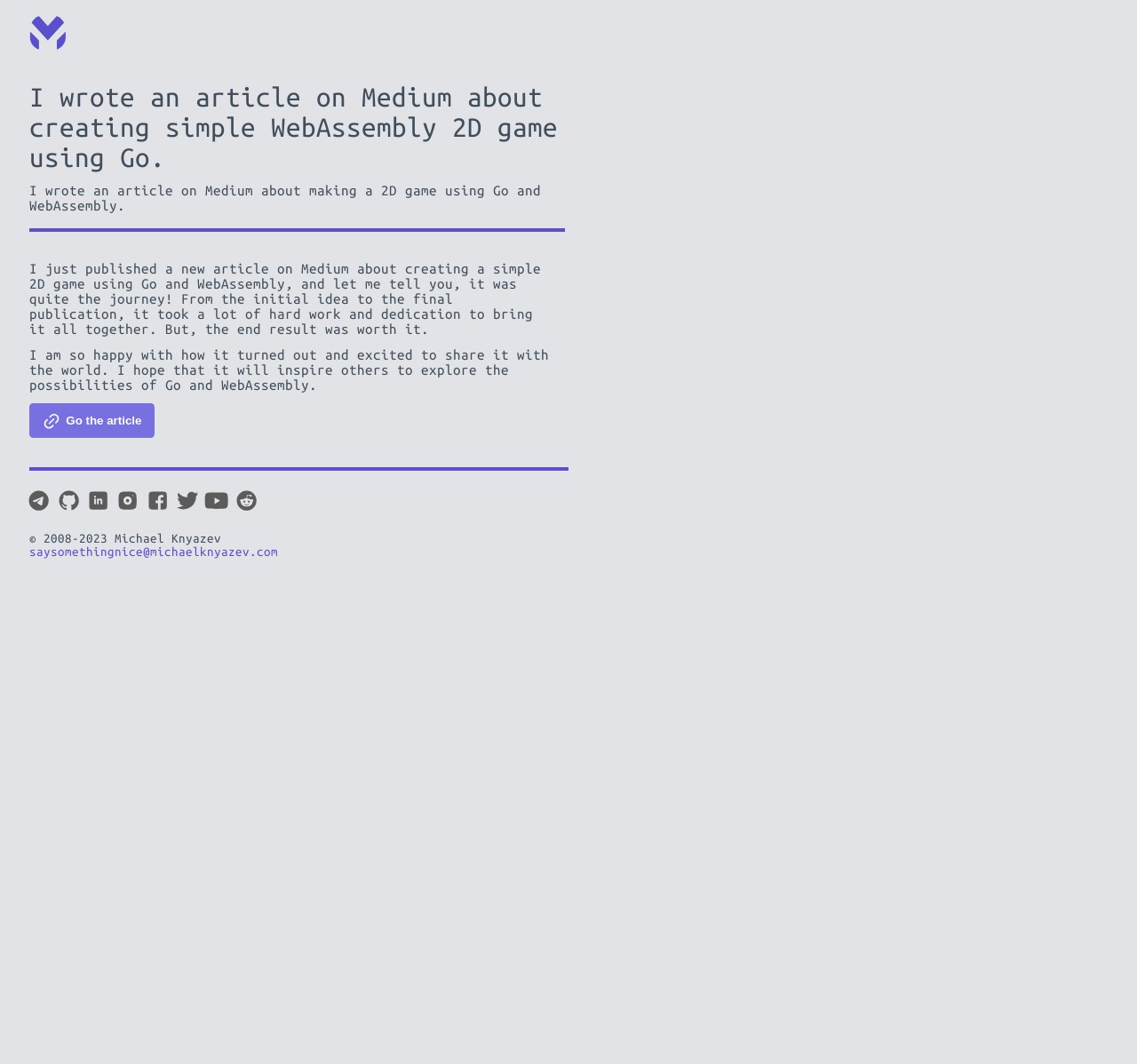Identify the primary heading of the webpage and provide its text.

I wrote an article on Medium about creating simple WebAssembly 2D game using Go.